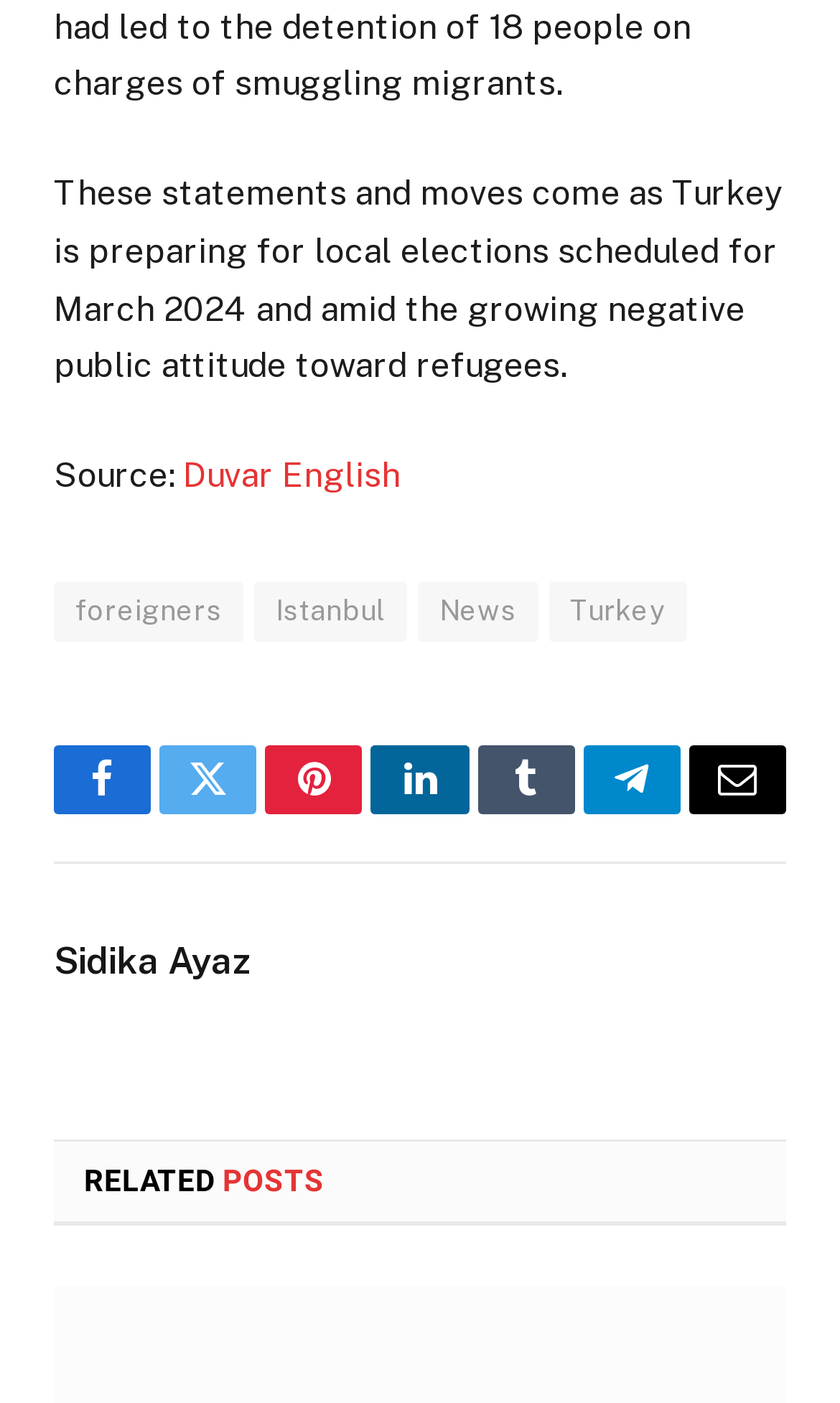Provide the bounding box coordinates of the area you need to click to execute the following instruction: "Read article from Duvar English".

[0.218, 0.324, 0.477, 0.354]